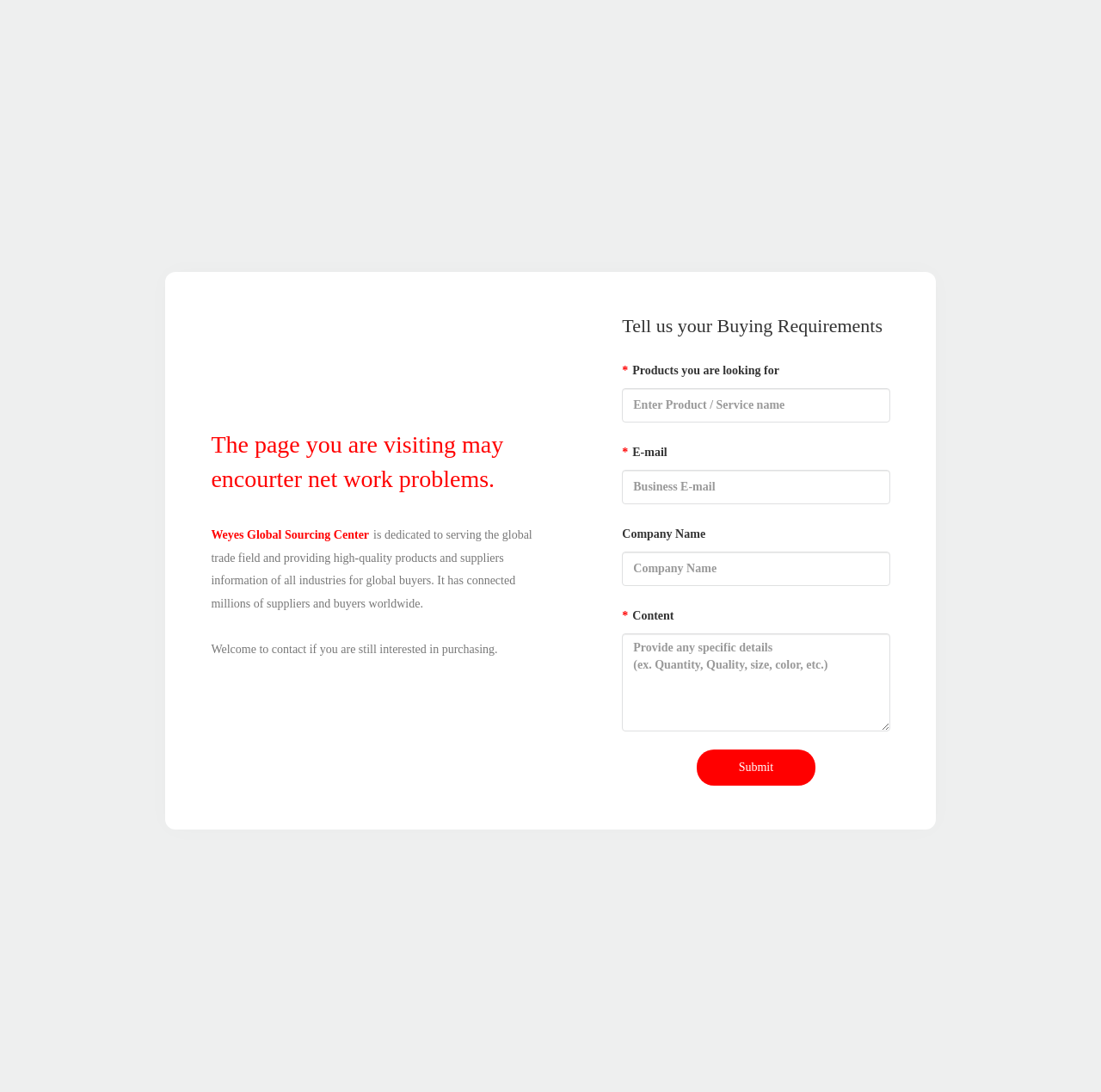Illustrate the webpage's structure and main components comprehensively.

The webpage appears to be a business-related page, specifically a global sourcing center. At the top, there is a warning message stating that the page may encounter network problems. Below this message, the title "Weyes Global Sourcing Center" is displayed, followed by a brief description of the center's purpose, which is to provide high-quality products and suppliers' information to global buyers.

On the right side of the page, there is a section with a heading "Tell us your Buying Requirements". This section contains several form fields, including a required field for products being looked for, a required email field, an optional company name field, and a required content field. Each field has a corresponding label, and there is a submit button at the bottom of the section.

The overall layout of the page is simple and easy to navigate, with clear headings and concise text. The form fields are neatly organized and easy to fill out.